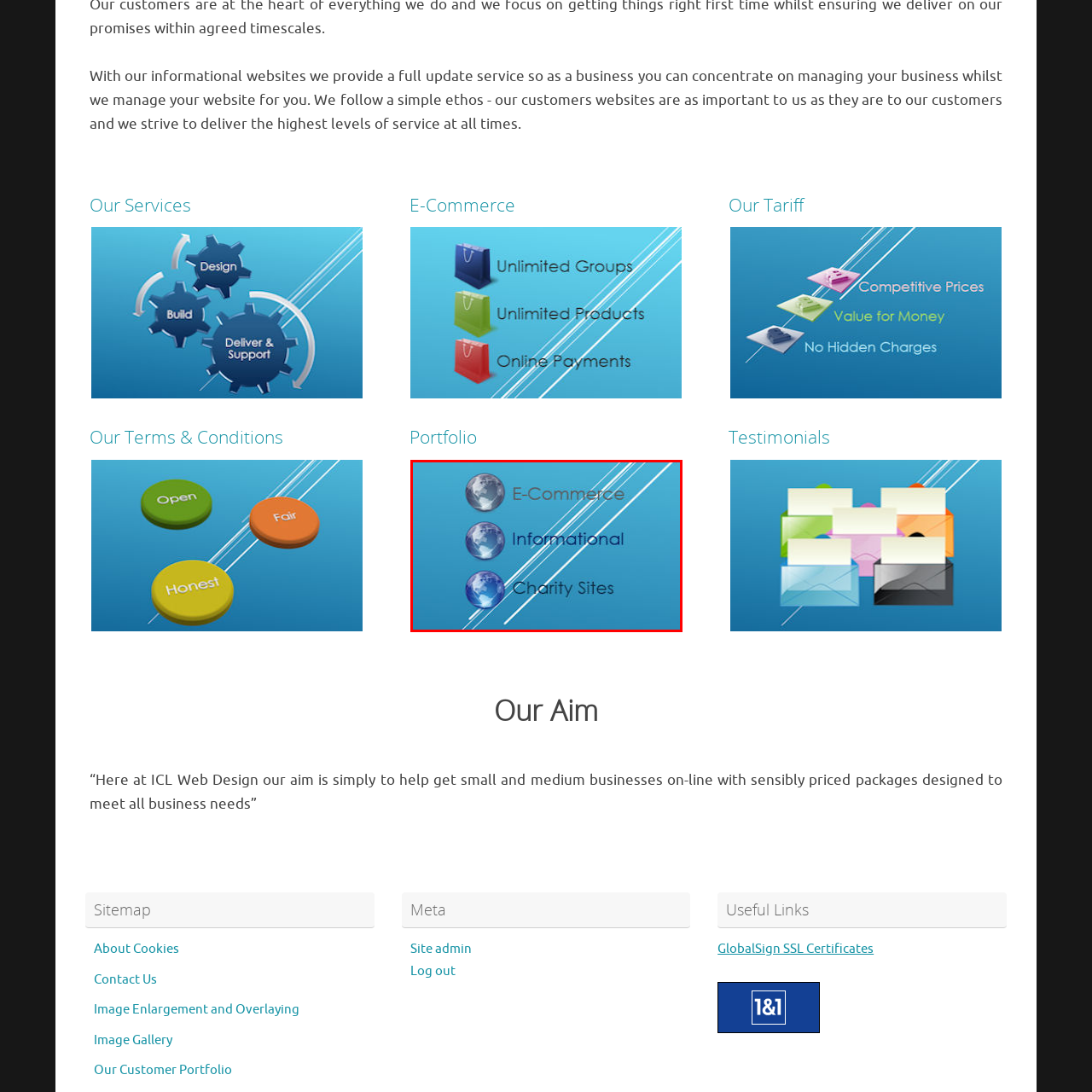Take a close look at the image outlined in red and answer the ensuing question with a single word or phrase:
What design element adds a modern touch?

sleek white lines